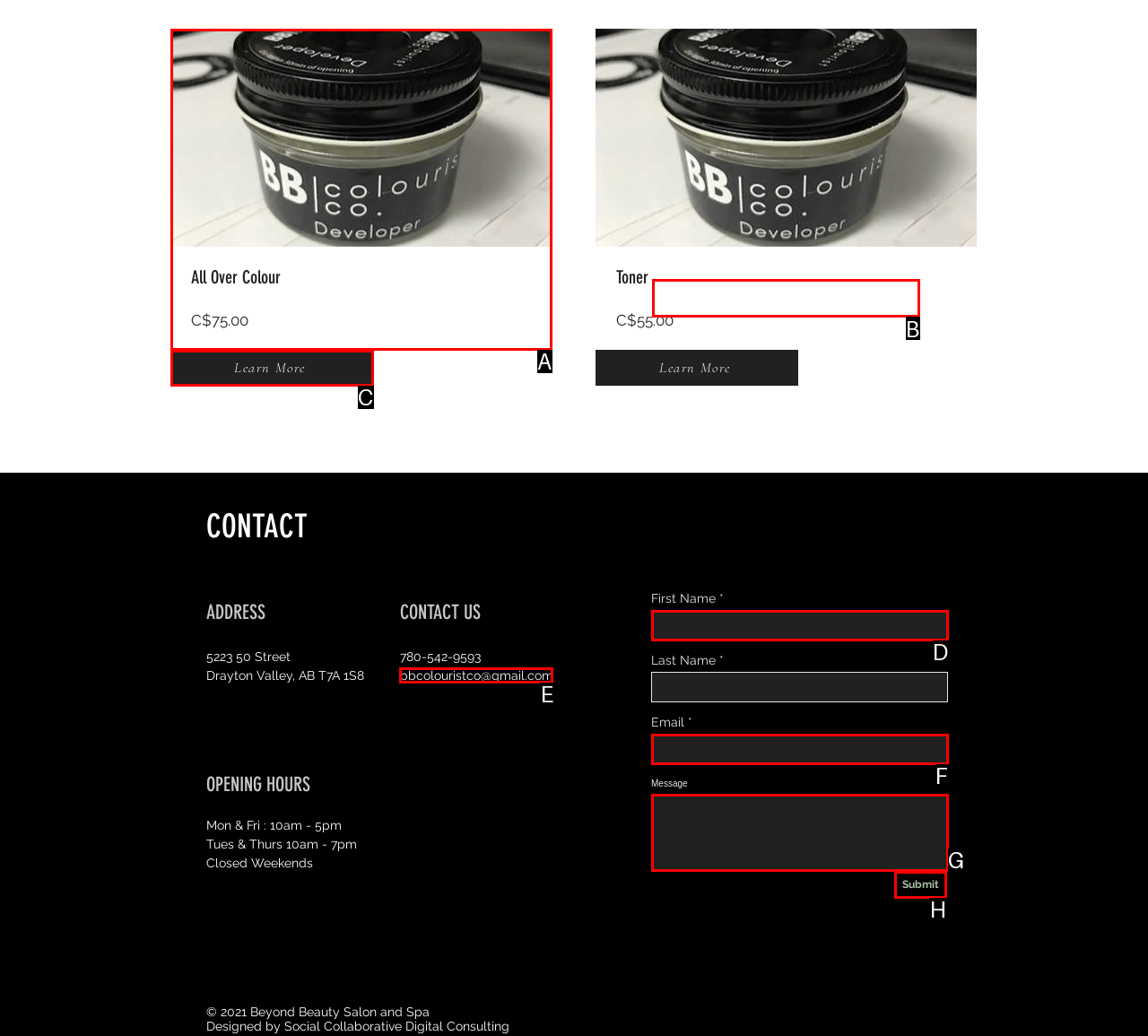Tell me which letter corresponds to the UI element that will allow you to Contact us via email. Answer with the letter directly.

E